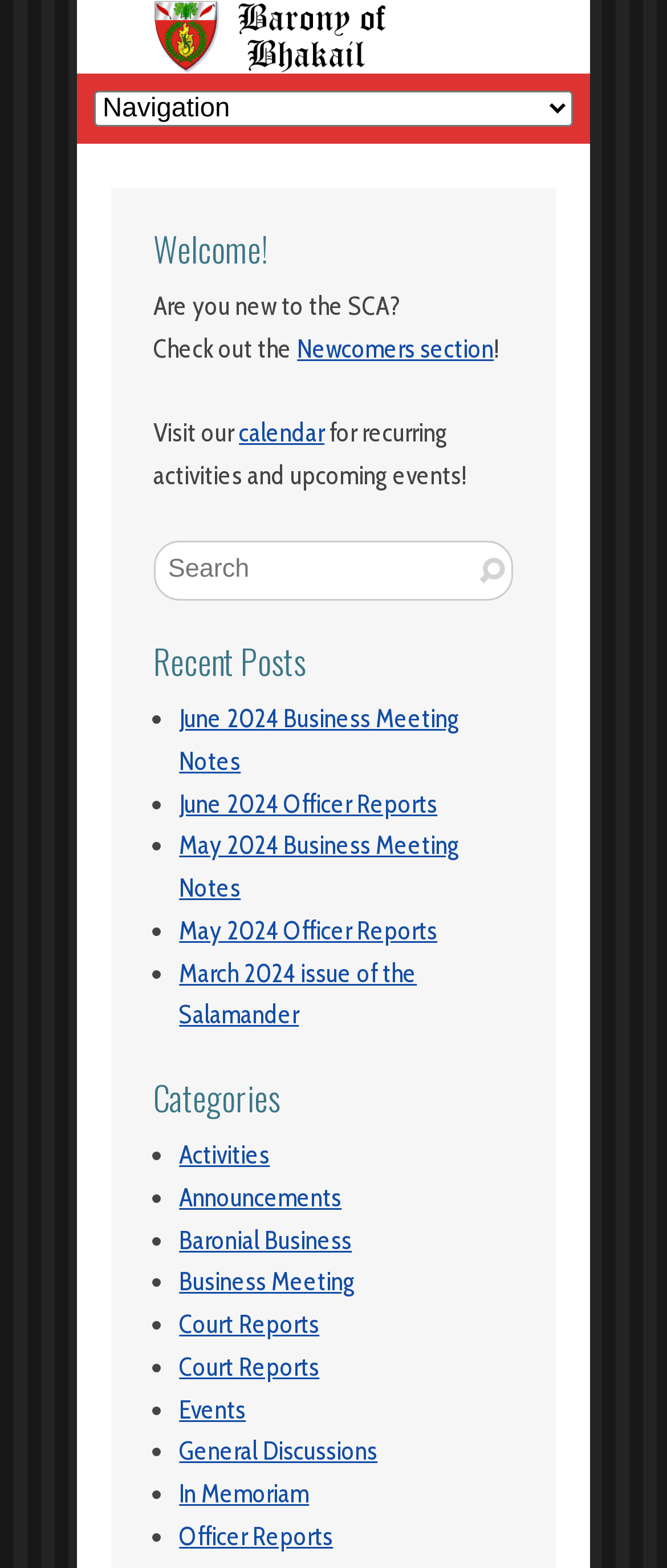Determine the bounding box coordinates for the clickable element to execute this instruction: "View the details of the Music Journalism Course". Provide the coordinates as four float numbers between 0 and 1, i.e., [left, top, right, bottom].

None